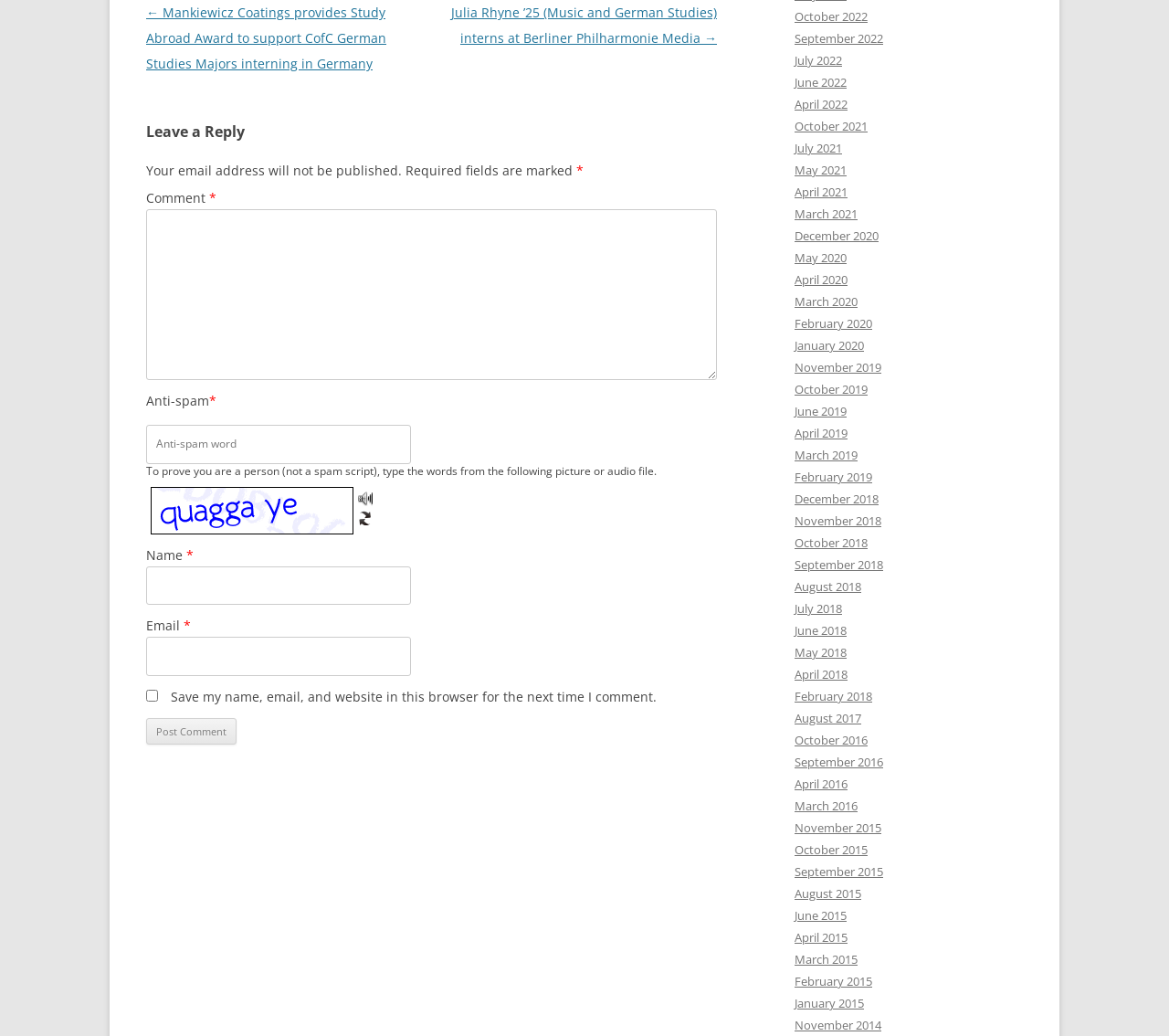Find and indicate the bounding box coordinates of the region you should select to follow the given instruction: "Post a reply".

[0.125, 0.693, 0.202, 0.719]